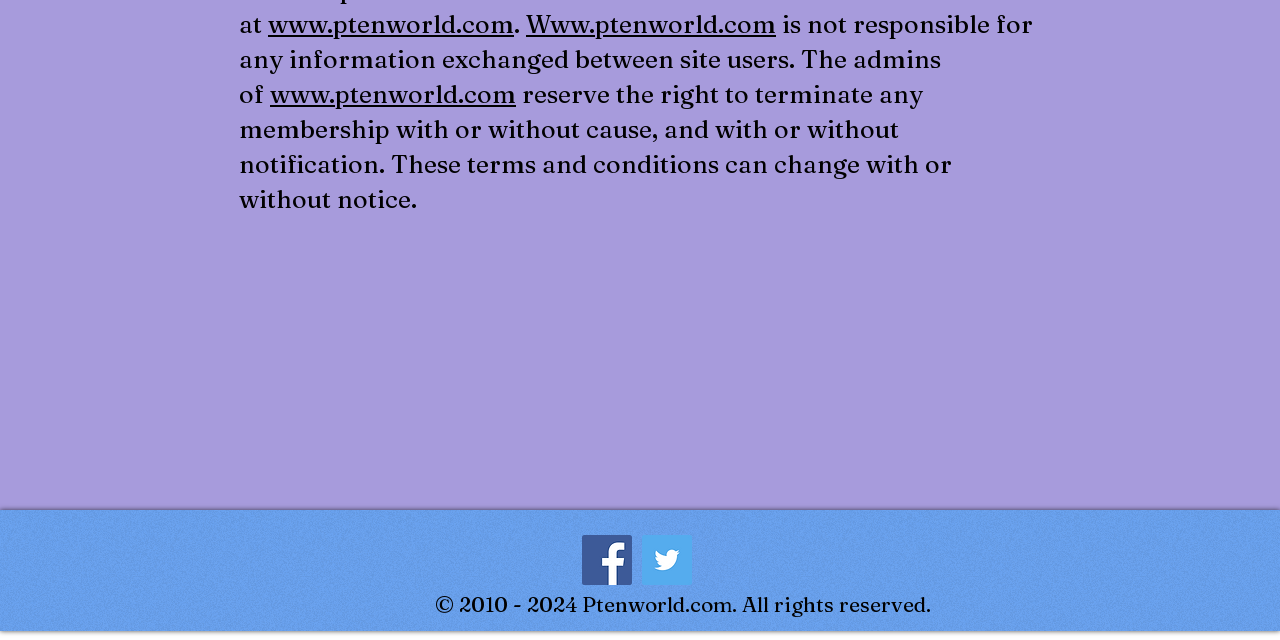Given the description com, predict the bounding box coordinates of the UI element. Ensure the coordinates are in the format (top-left x, top-left y, bottom-right x, bottom-right y) and all values are between 0 and 1.

[0.566, 0.014, 0.606, 0.061]